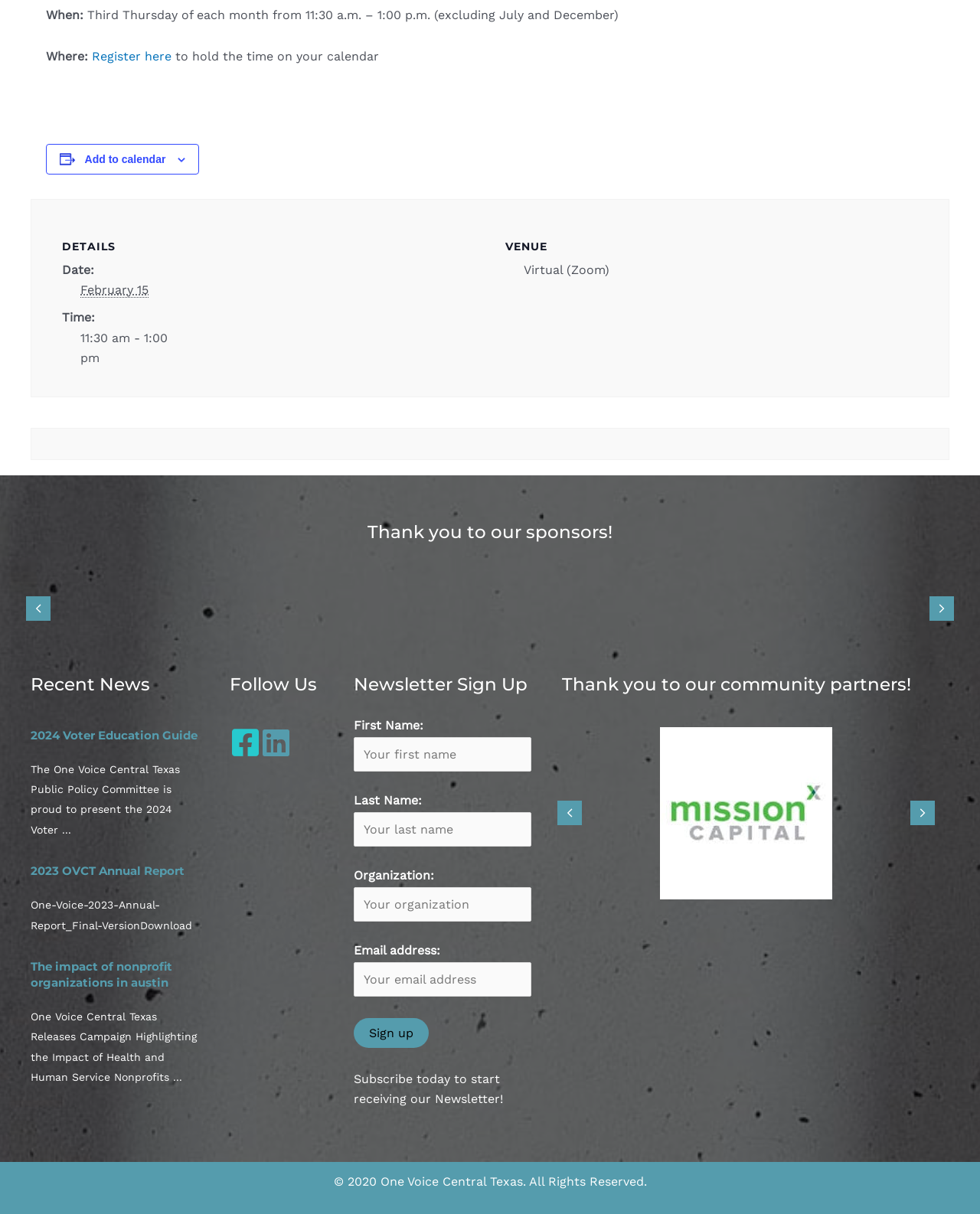Identify the bounding box coordinates of the section that should be clicked to achieve the task described: "Register for the event".

[0.094, 0.041, 0.175, 0.053]